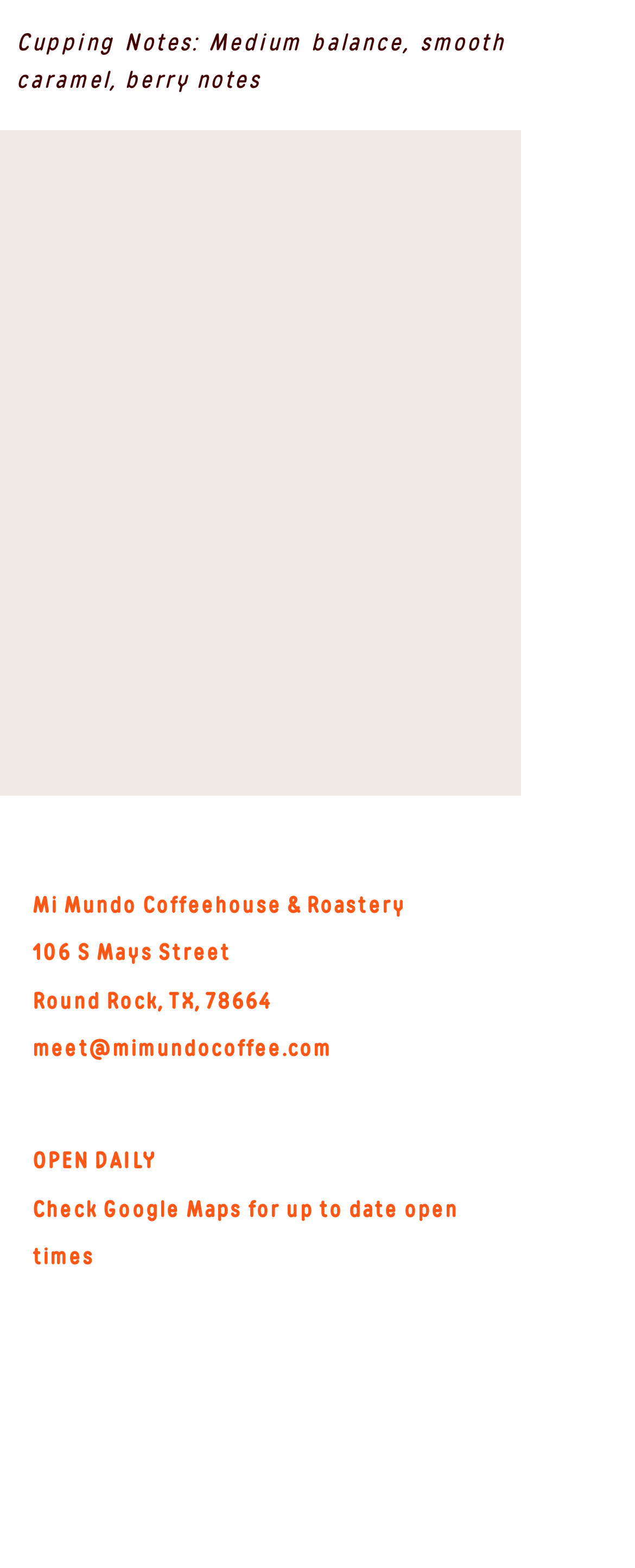Predict the bounding box of the UI element that fits this description: "meet@mimundocoffee.com".

[0.051, 0.66, 0.523, 0.678]